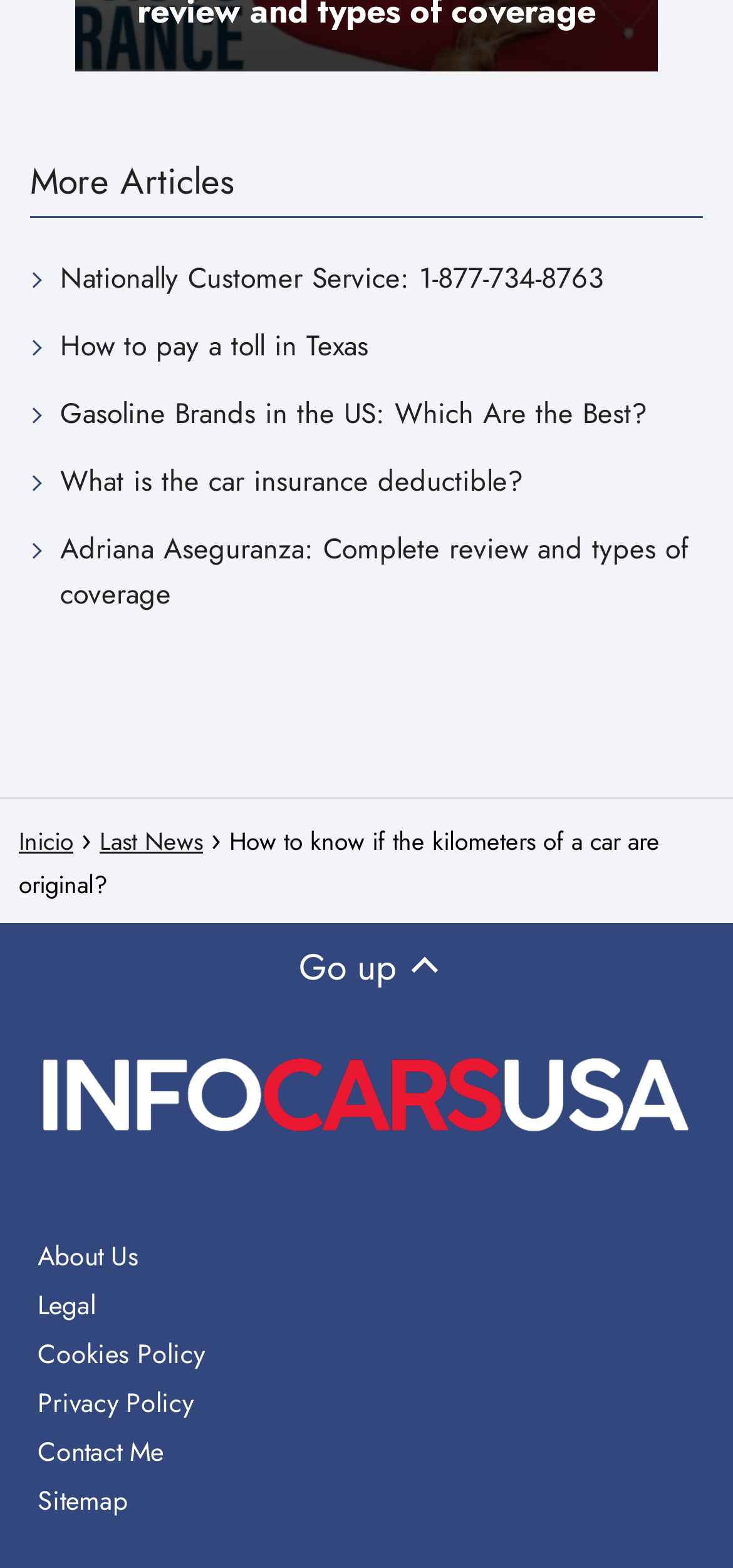Respond to the following query with just one word or a short phrase: 
What is the text of the link that contains the phone number?

Nationally Customer Service: 1-877-734-8763